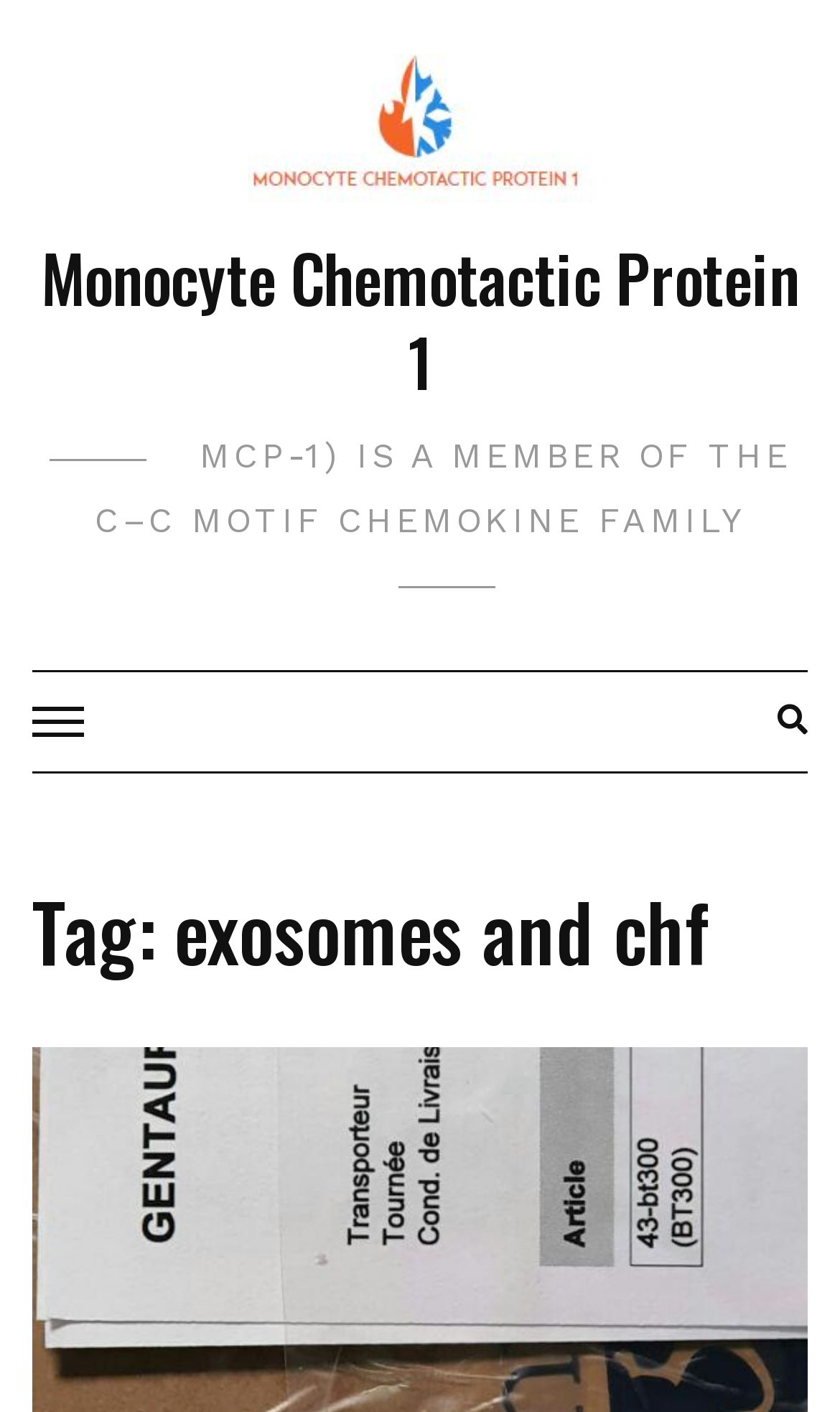What is the name of the protein?
Look at the image and answer with only one word or phrase.

Monocyte Chemotactic Protein 1